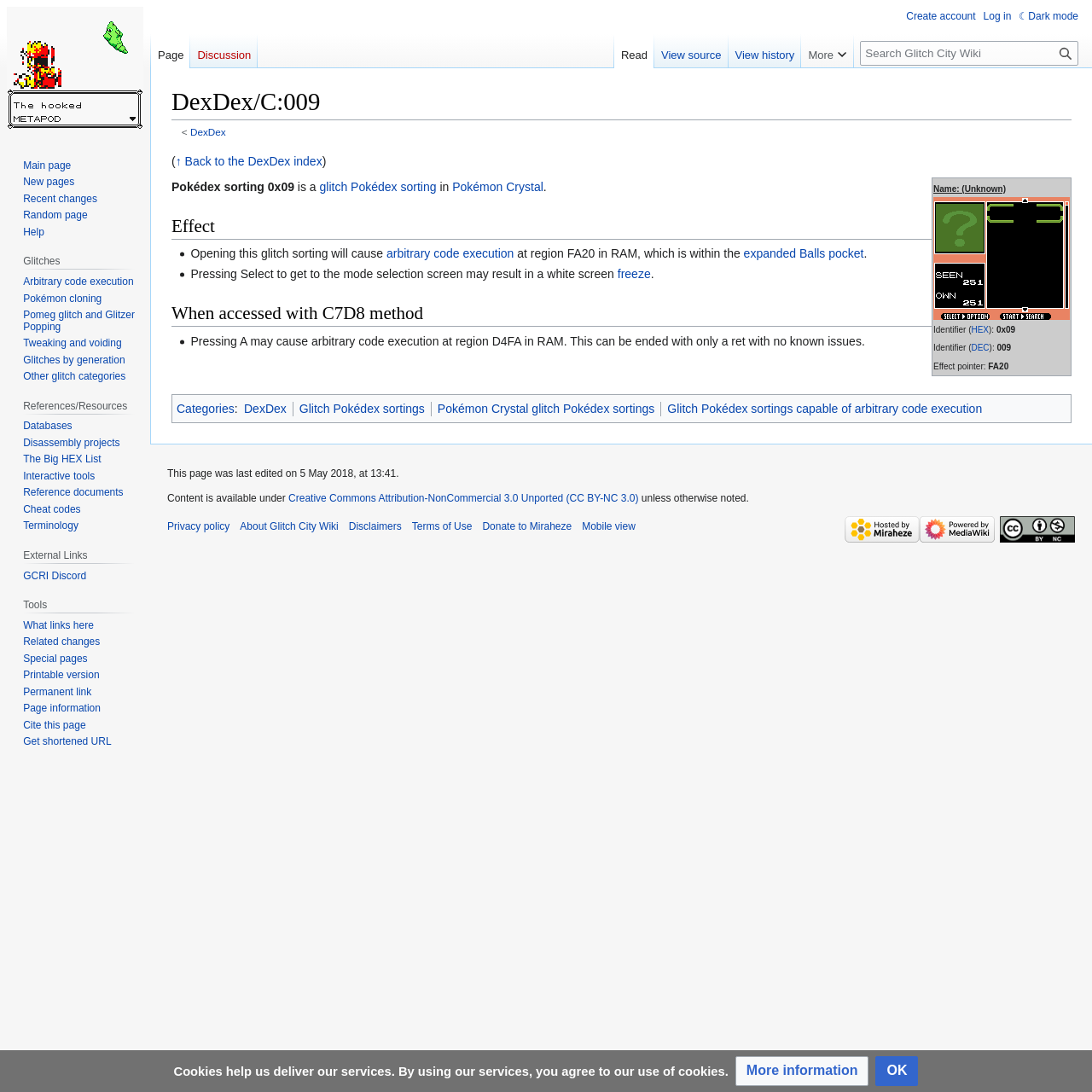Find and specify the bounding box coordinates that correspond to the clickable region for the instruction: "View the page source".

[0.599, 0.031, 0.667, 0.062]